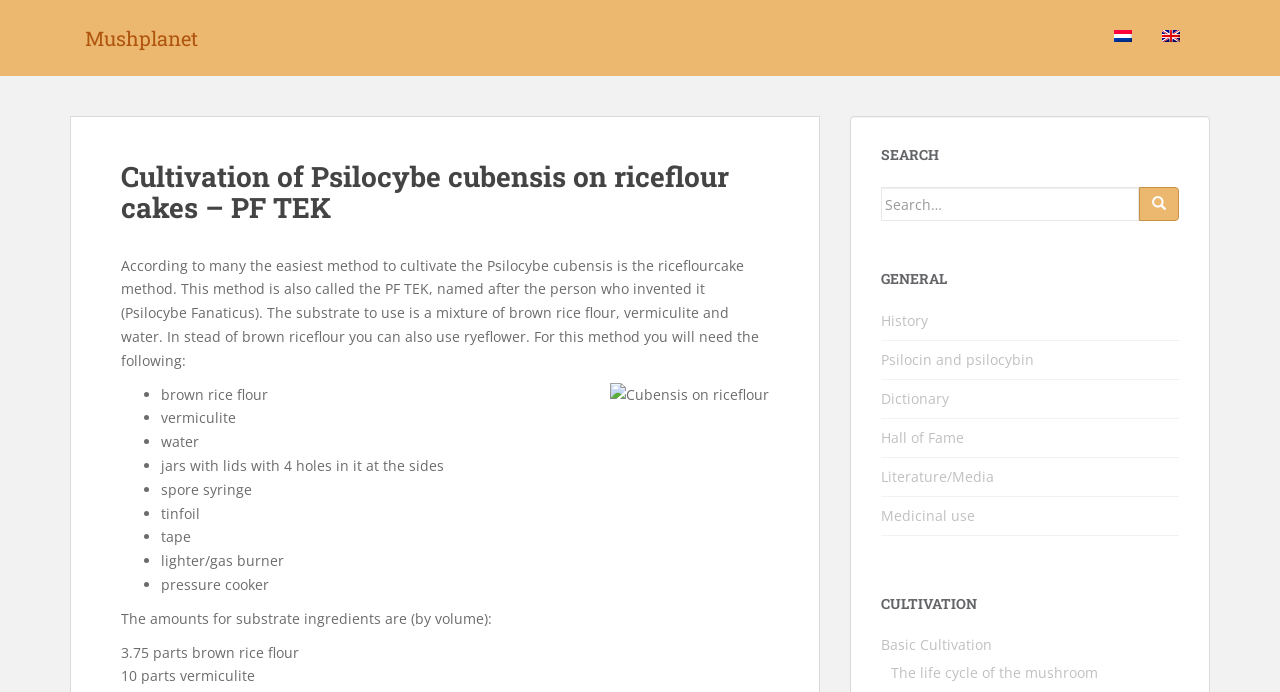What is the purpose of the search bar on this webpage?
Based on the screenshot, provide your answer in one word or phrase.

To search for specific content